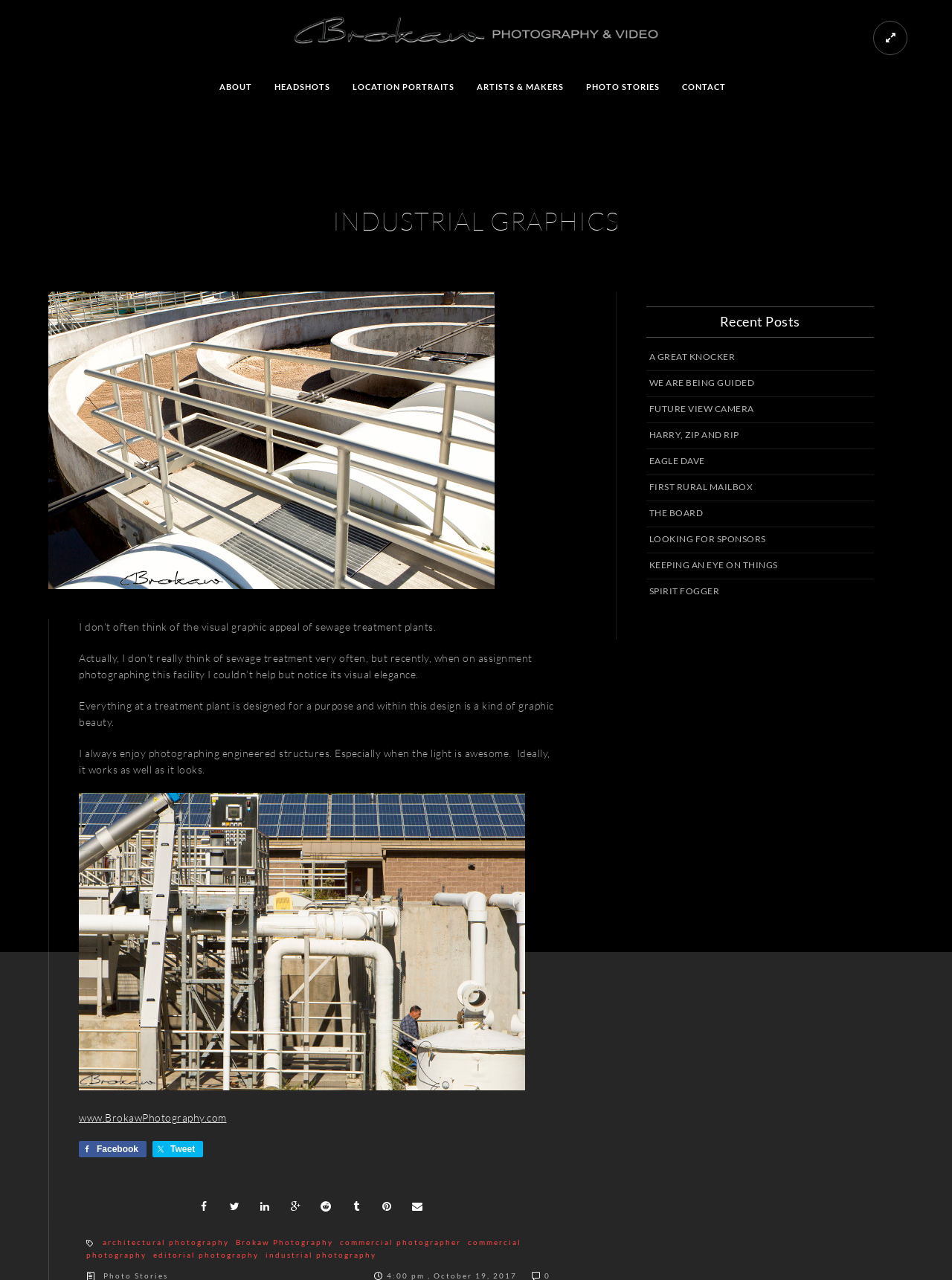Locate the bounding box coordinates of the clickable area to execute the instruction: "Click on 'Design Engineering'". Provide the coordinates as four float numbers between 0 and 1, represented as [left, top, right, bottom].

None